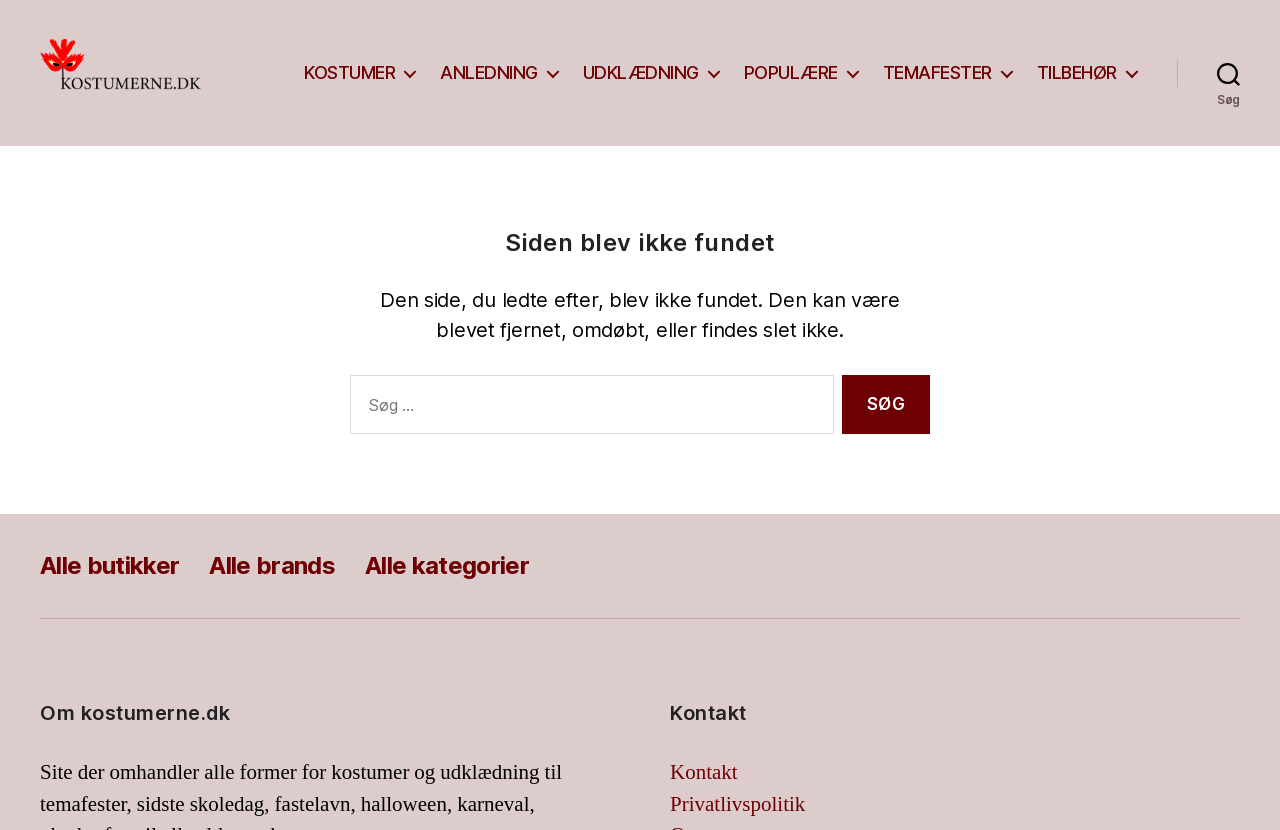Find the bounding box coordinates of the element I should click to carry out the following instruction: "Click on Søg button".

[0.92, 0.061, 1.0, 0.114]